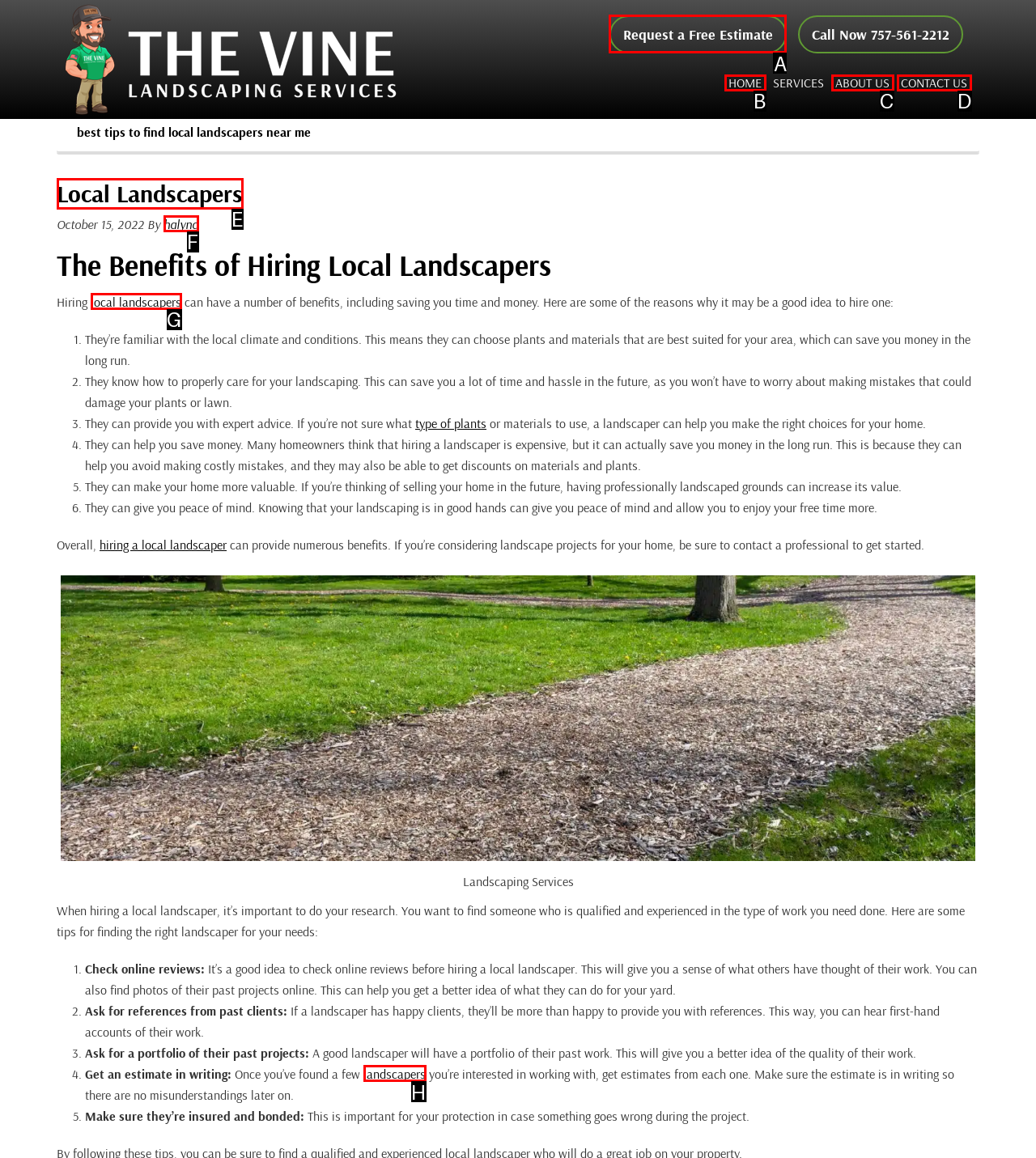To achieve the task: Click the 'Request a Free Estimate' link, indicate the letter of the correct choice from the provided options.

A